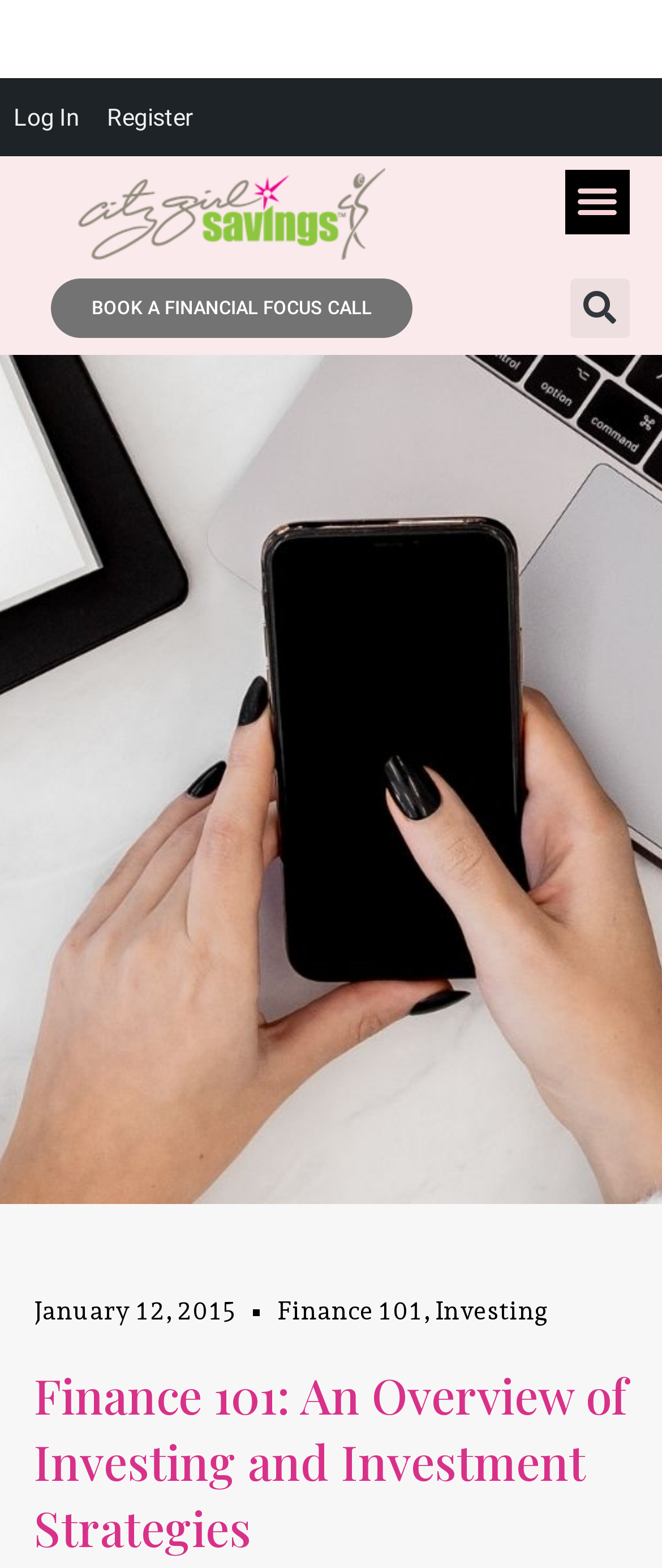Provide a thorough summary of the webpage.

The webpage is about investing and investment strategies, with a focus on finance for beginners. At the top left corner, there are two menu items, "Log In" and "Register", side by side. Next to them, there is a link with no text. On the top right corner, there is a "Menu Toggle" button and a search bar with a "Search" button. 

Below the top section, there is a prominent image that spans the entire width of the page, likely a header image related to finance and investing. 

Underneath the image, there is a call-to-action link "BOOK A FINANCIAL FOCUS CALL" positioned near the top left. 

The main content of the webpage starts with a heading "Finance 101: An Overview of Investing and Investment Strategies", which is centered near the bottom of the page. 

To the left of the heading, there are three links: "January 12, 2015", "Finance 101", and "Investing", which are likely related to the article or blog post.